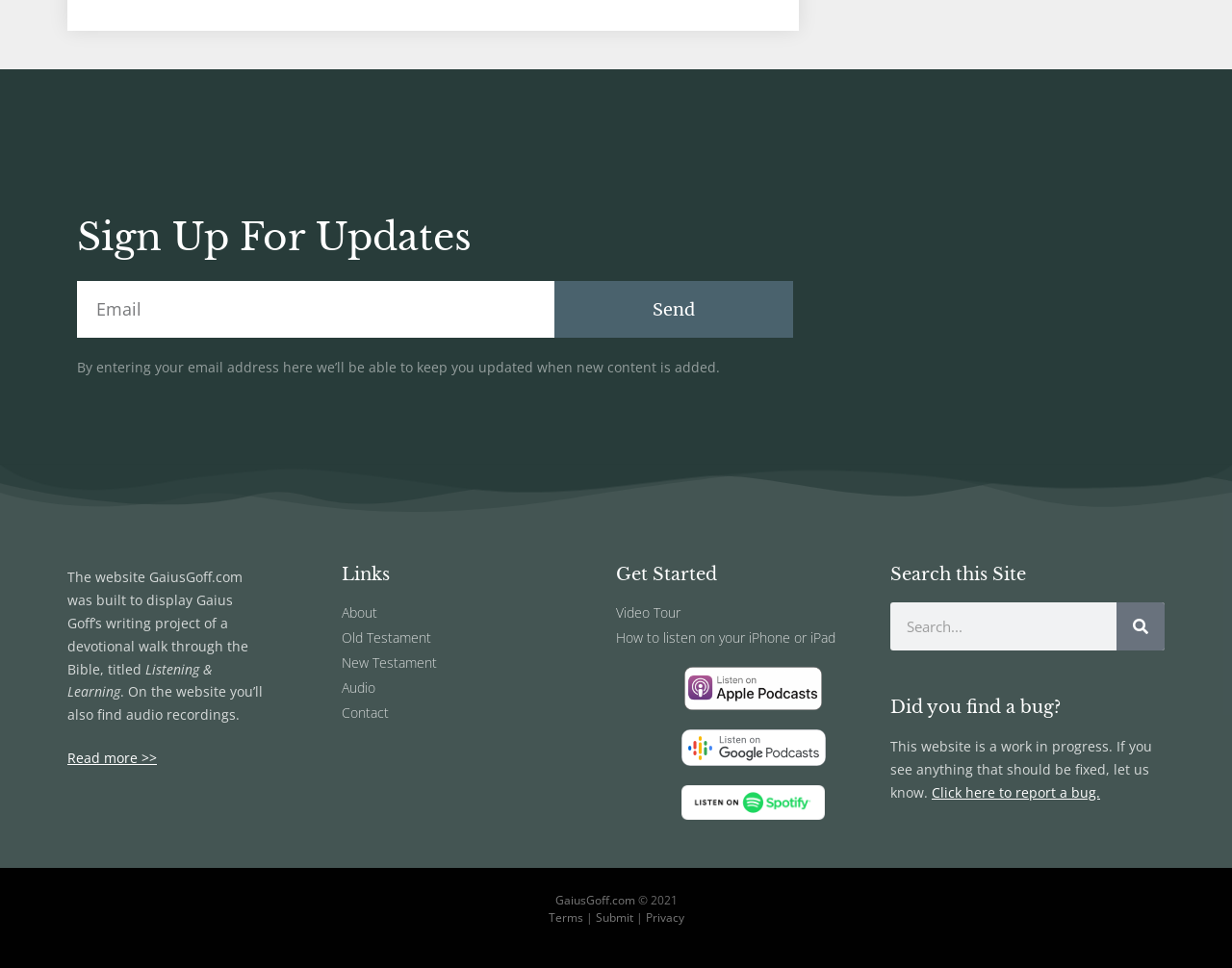Based on what you see in the screenshot, provide a thorough answer to this question: What is the title of the section with links to 'About', 'Old Testament', and 'New Testament'?

The section with links to 'About', 'Old Testament', and 'New Testament' has a heading element with the text 'Links', which indicates that this is the title of the section.